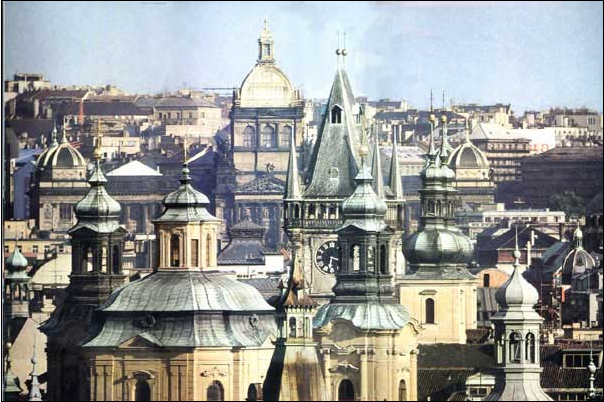Explain what is happening in the image with as much detail as possible.

This captivating image showcases the stunning skyline of Prague, renowned as "The City of a Hundred Spires," a title often expanded to "The City of Five Hundred Spires" due to its breathtaking array of gothic and baroque architecture. The foreground features intricate domes and towers, including the distinctive spires of the Church of St. Nicholas and other historic buildings. Each structure is adorned with elaborate details that reflect the city's rich architectural heritage, symbolizing the coexistence of monuments from various centuries. In the background, additional towers and rooftops rise against the horizon, contributing to the enchanting view of this magical city. The scene encapsulates the essence of Prague's historical charm and its status as a major cultural hub of the Czech Republic, drawing visitors with its beautiful vistas and profound history.